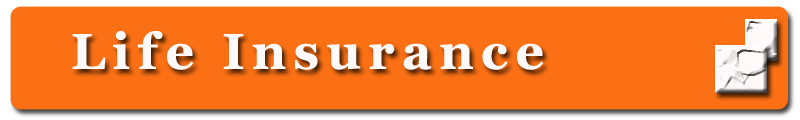Analyze the image and answer the question with as much detail as possible: 
Is the text 'Life Insurance' easy to read?

According to the caption, the text is neatly aligned, making it easy to read and understand, which suggests that the text 'Life Insurance' is indeed easy to read.